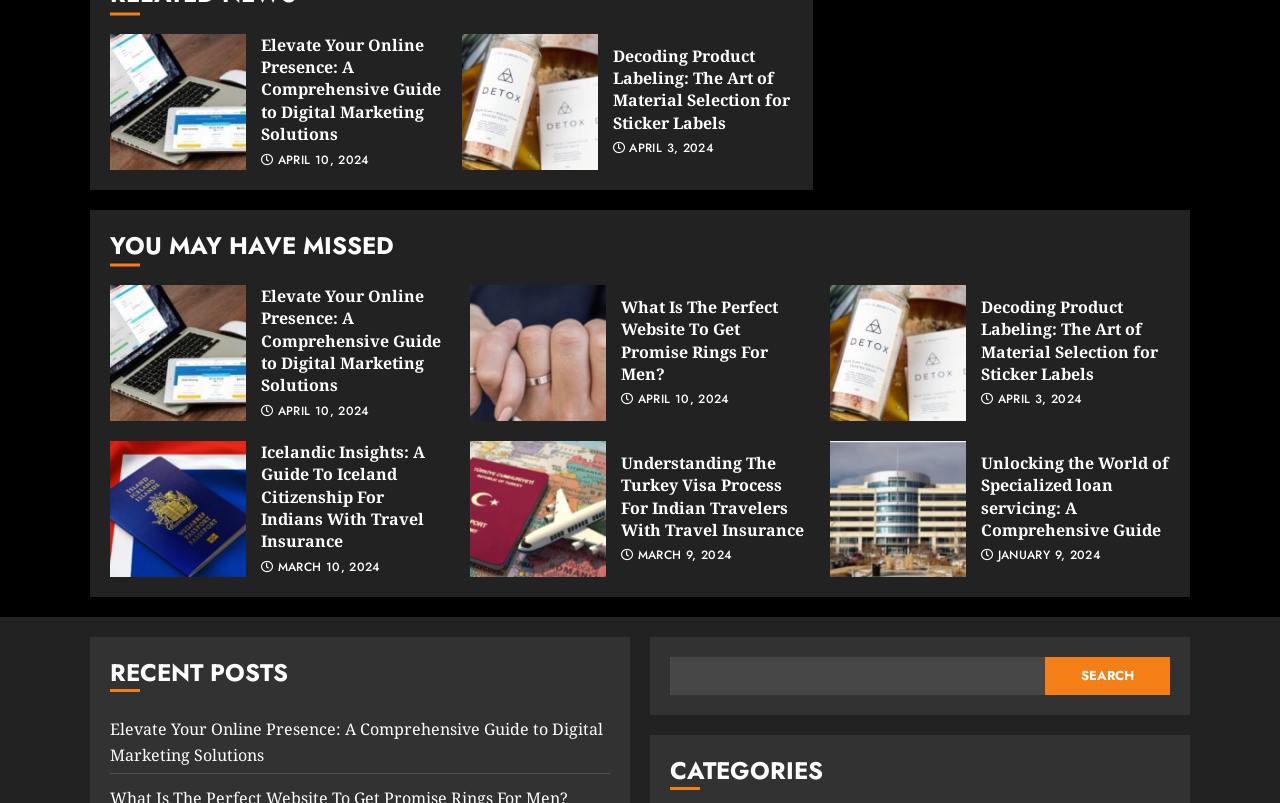Please provide a brief answer to the following inquiry using a single word or phrase:
What categories are available?

Unknown